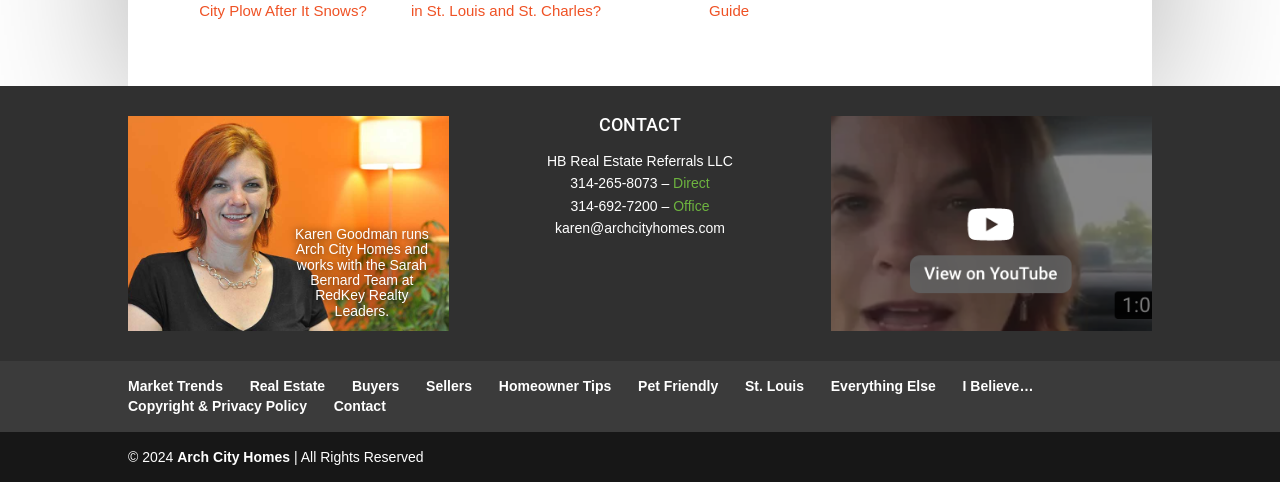Please provide the bounding box coordinates for the element that needs to be clicked to perform the following instruction: "Call the phone number 314-265-8073". The coordinates should be given as four float numbers between 0 and 1, i.e., [left, top, right, bottom].

[0.446, 0.364, 0.514, 0.397]